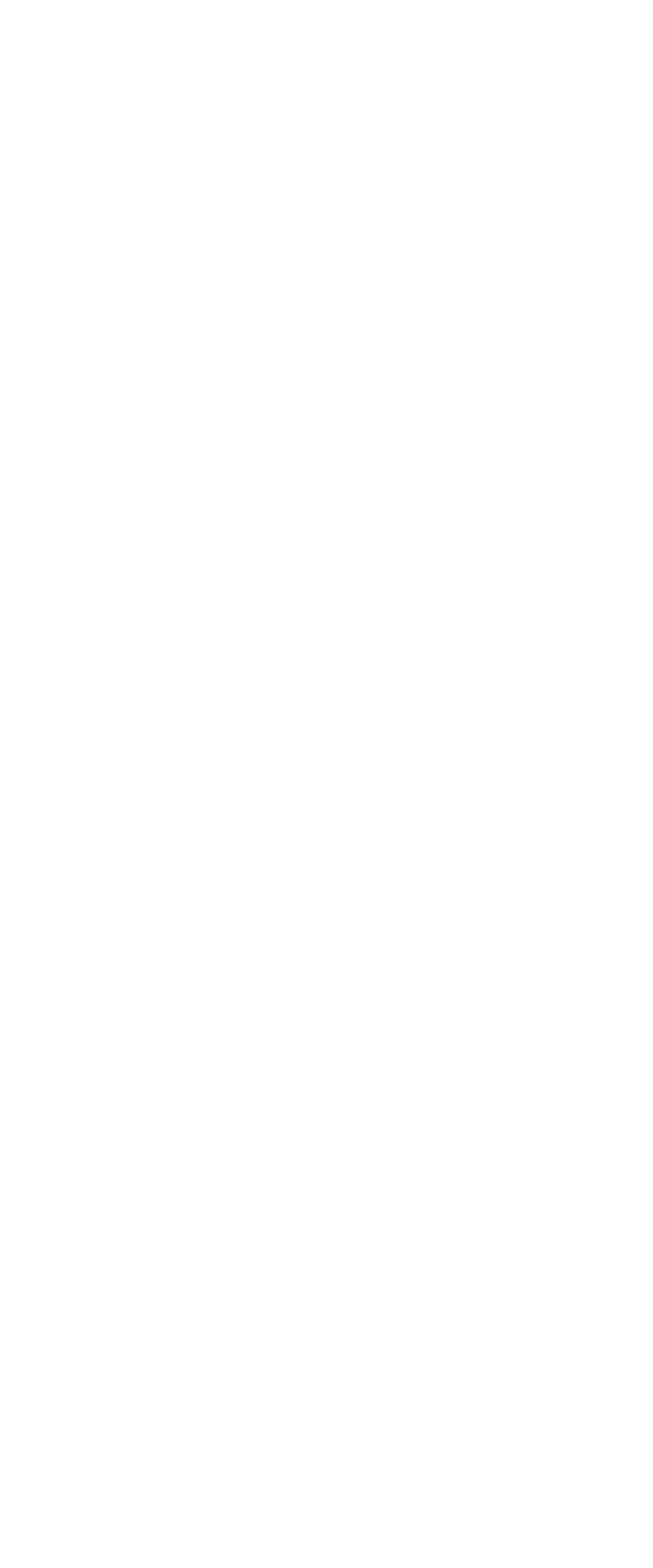Specify the bounding box coordinates of the element's region that should be clicked to achieve the following instruction: "Access the digital archive". The bounding box coordinates consist of four float numbers between 0 and 1, in the format [left, top, right, bottom].

[0.3, 0.863, 0.585, 0.913]